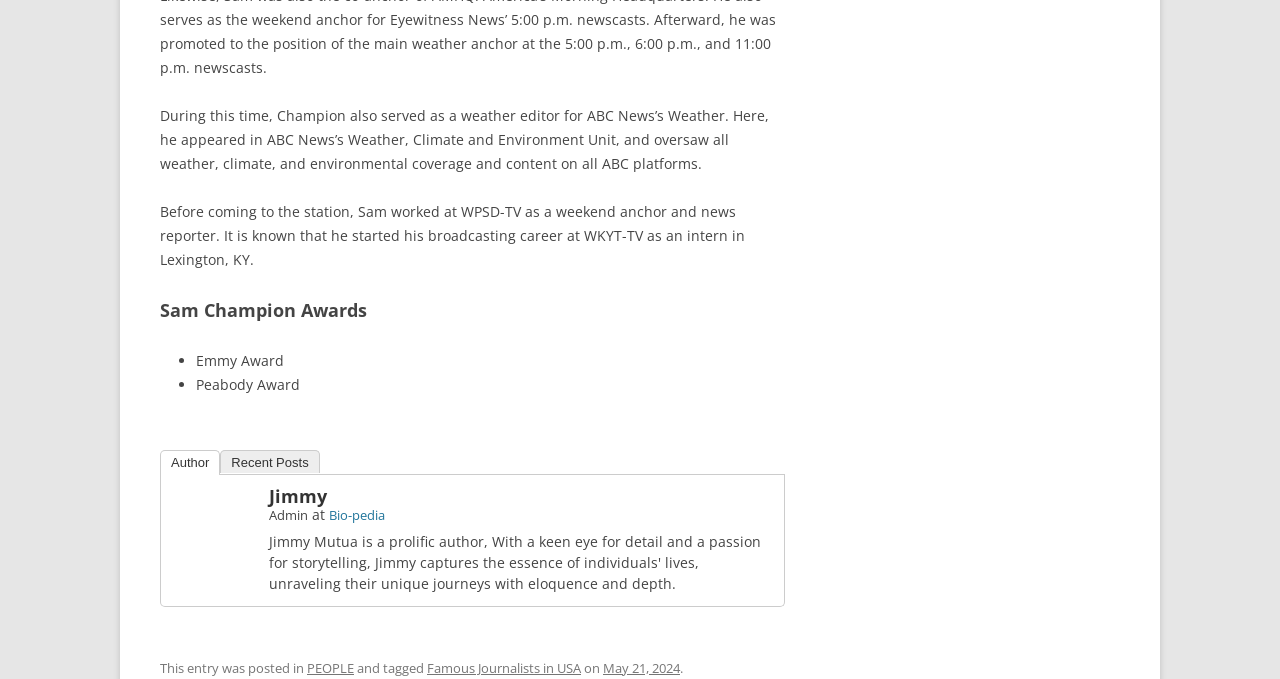Bounding box coordinates are specified in the format (top-left x, top-left y, bottom-right x, bottom-right y). All values are floating point numbers bounded between 0 and 1. Please provide the bounding box coordinate of the region this sentence describes: Music Peterborough

None